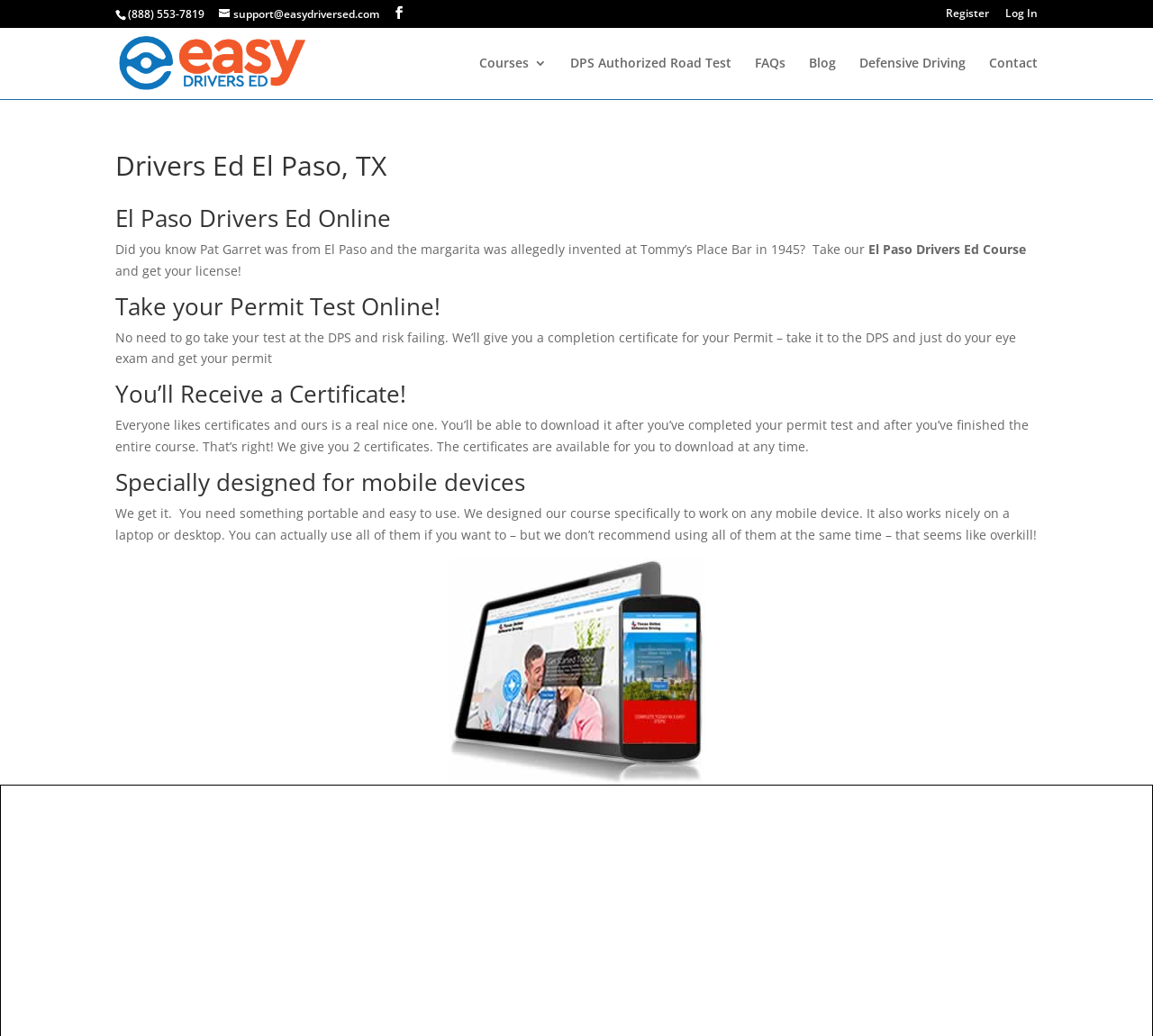Please locate the bounding box coordinates of the element that should be clicked to complete the given instruction: "Call the phone number".

[0.111, 0.006, 0.177, 0.021]